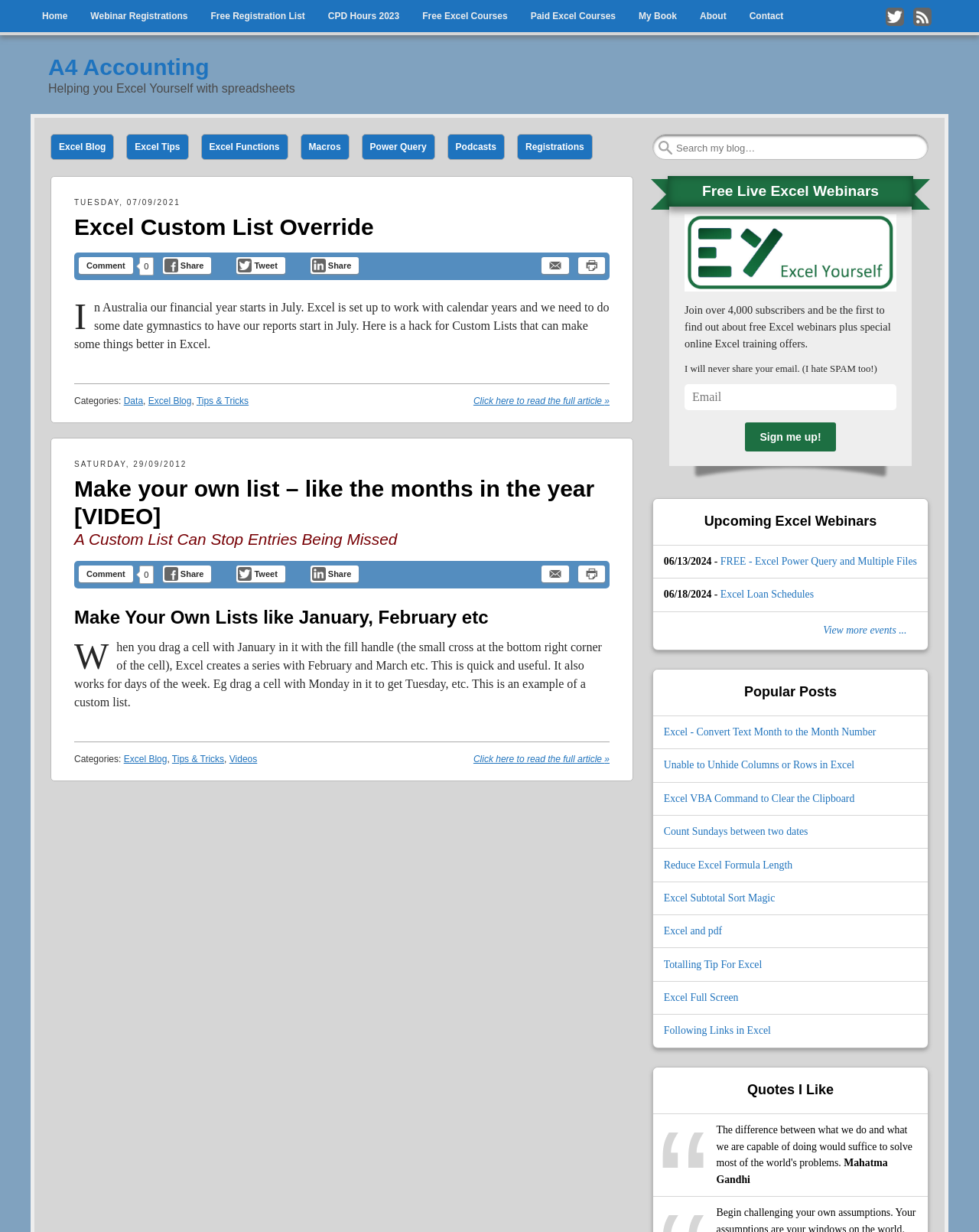Please give a concise answer to this question using a single word or phrase: 
What type of content is available on the website?

Articles and webinars